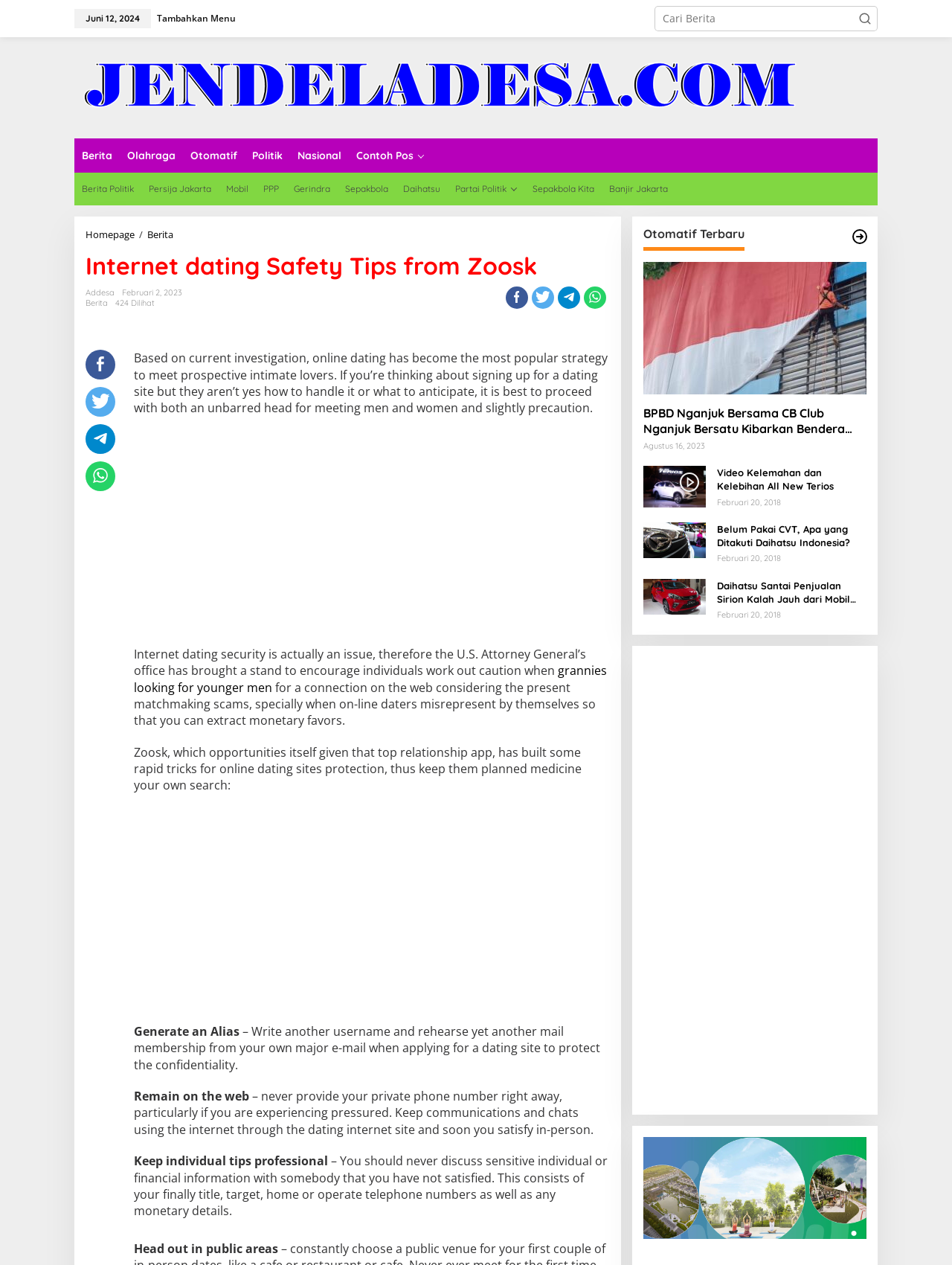What is the topic of the article?
Please give a detailed and elaborate answer to the question based on the image.

The topic of the article is Internet dating Safety Tips, which is evident from the title of the article and the content that provides guidance on how to handle online dating safely.